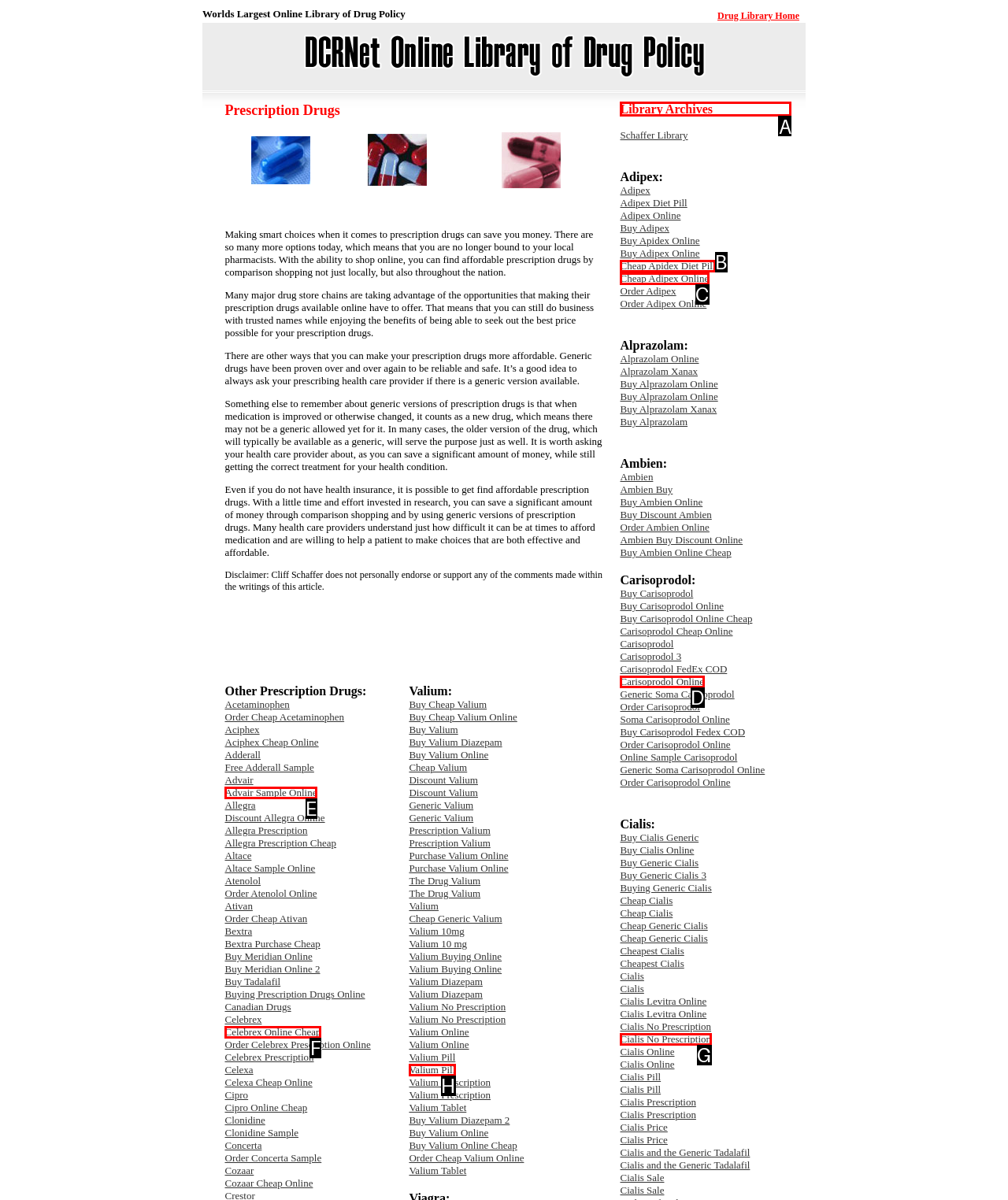To complete the instruction: Share product information, which HTML element should be clicked?
Respond with the option's letter from the provided choices.

None